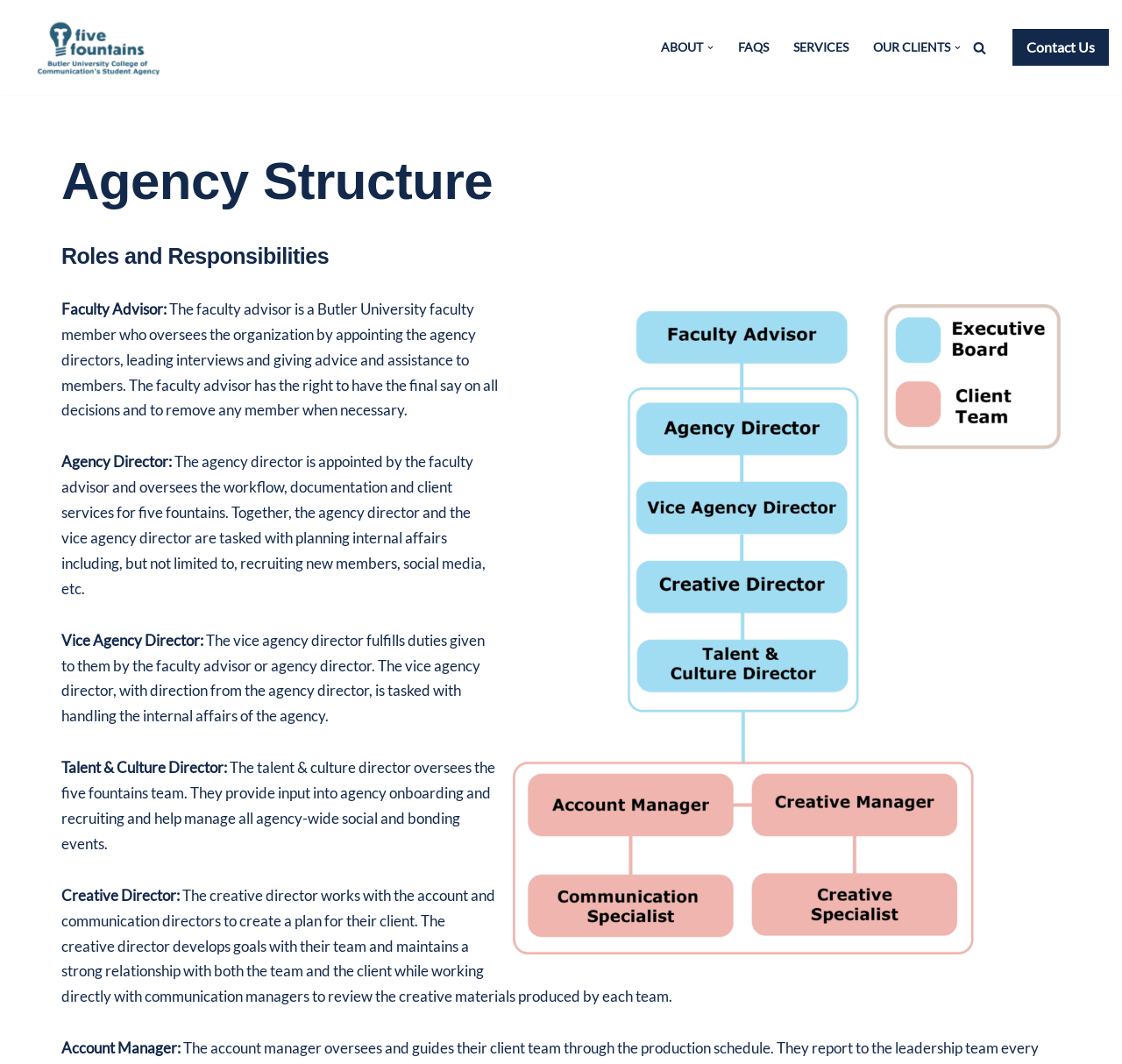Determine the bounding box of the UI element mentioned here: "FAQs". The coordinates must be in the format [left, top, right, bottom] with values ranging from 0 to 1.

[0.658, 0.034, 0.685, 0.055]